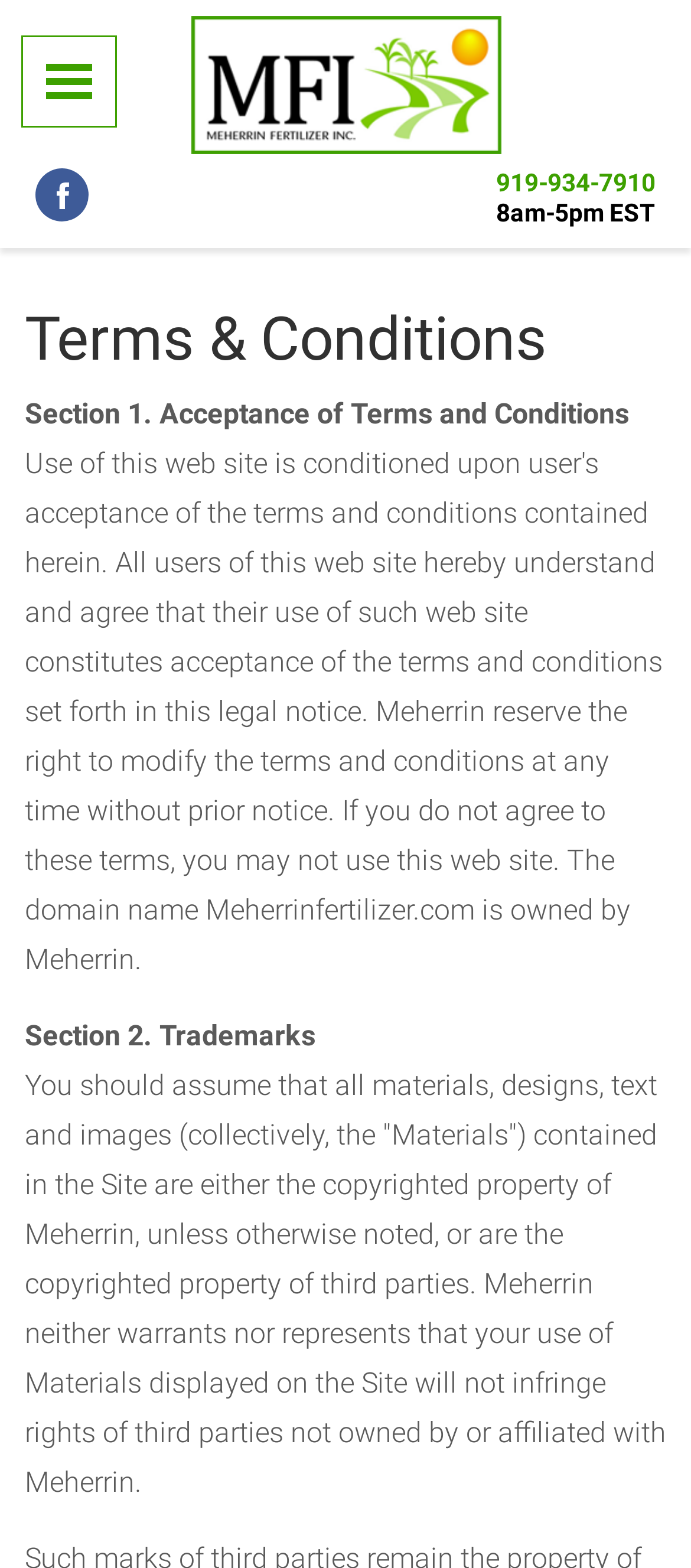What is the social media platform linked on the webpage? Based on the image, give a response in one word or a short phrase.

Facebook